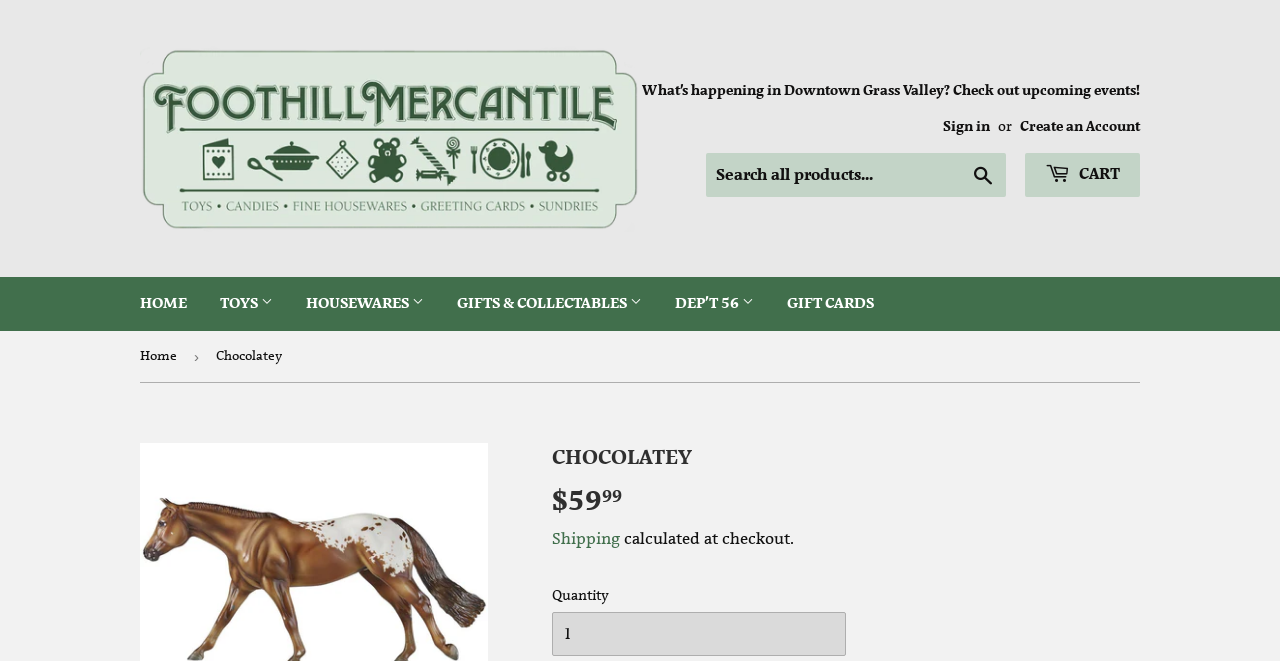Provide a one-word or short-phrase response to the question:
What is the function of the spin button?

Quantity